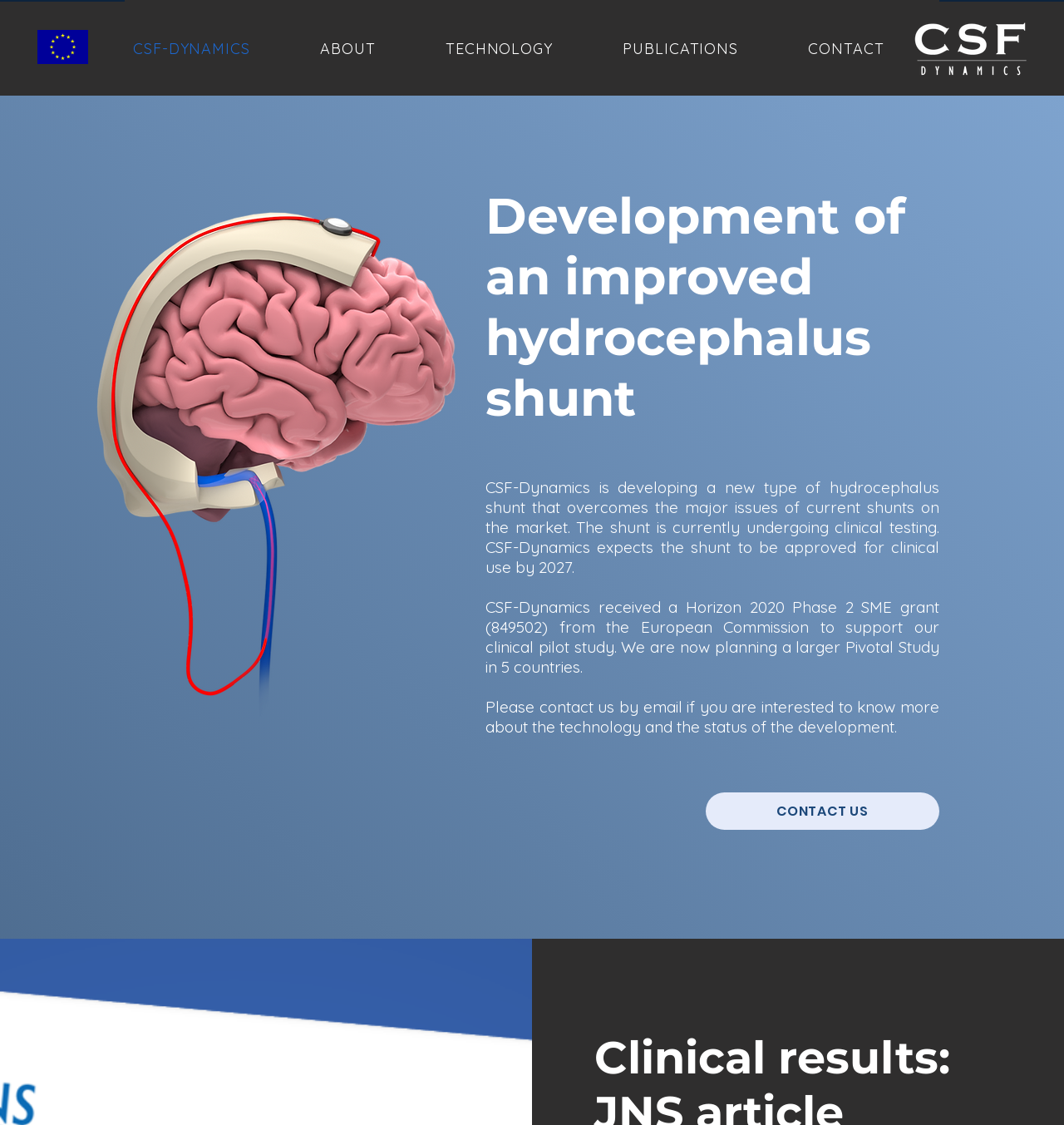Give a short answer using one word or phrase for the question:
What is the purpose of the CONTACT US link?

To know more about the technology